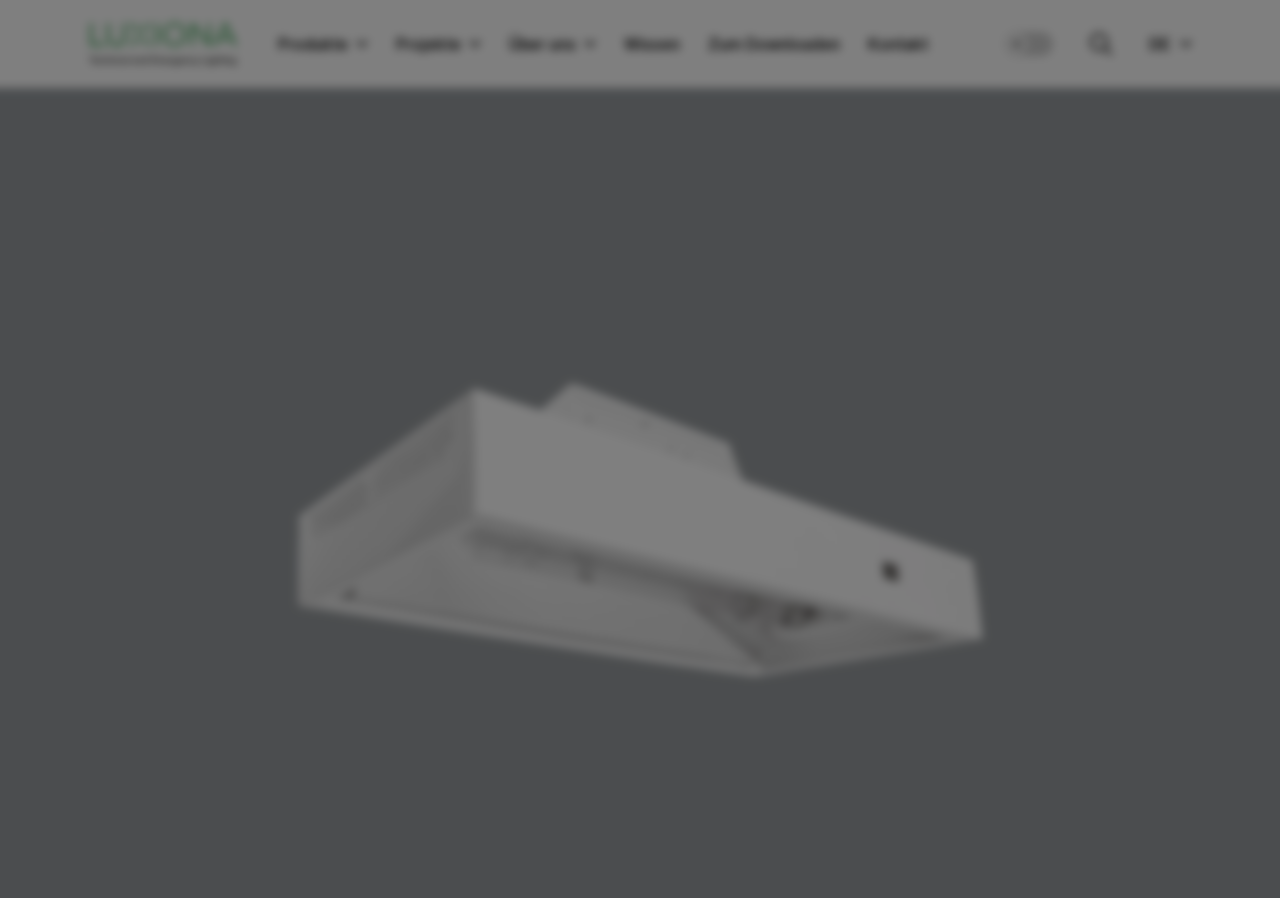Find the bounding box coordinates of the clickable area that will achieve the following instruction: "Cite this in APA style".

None